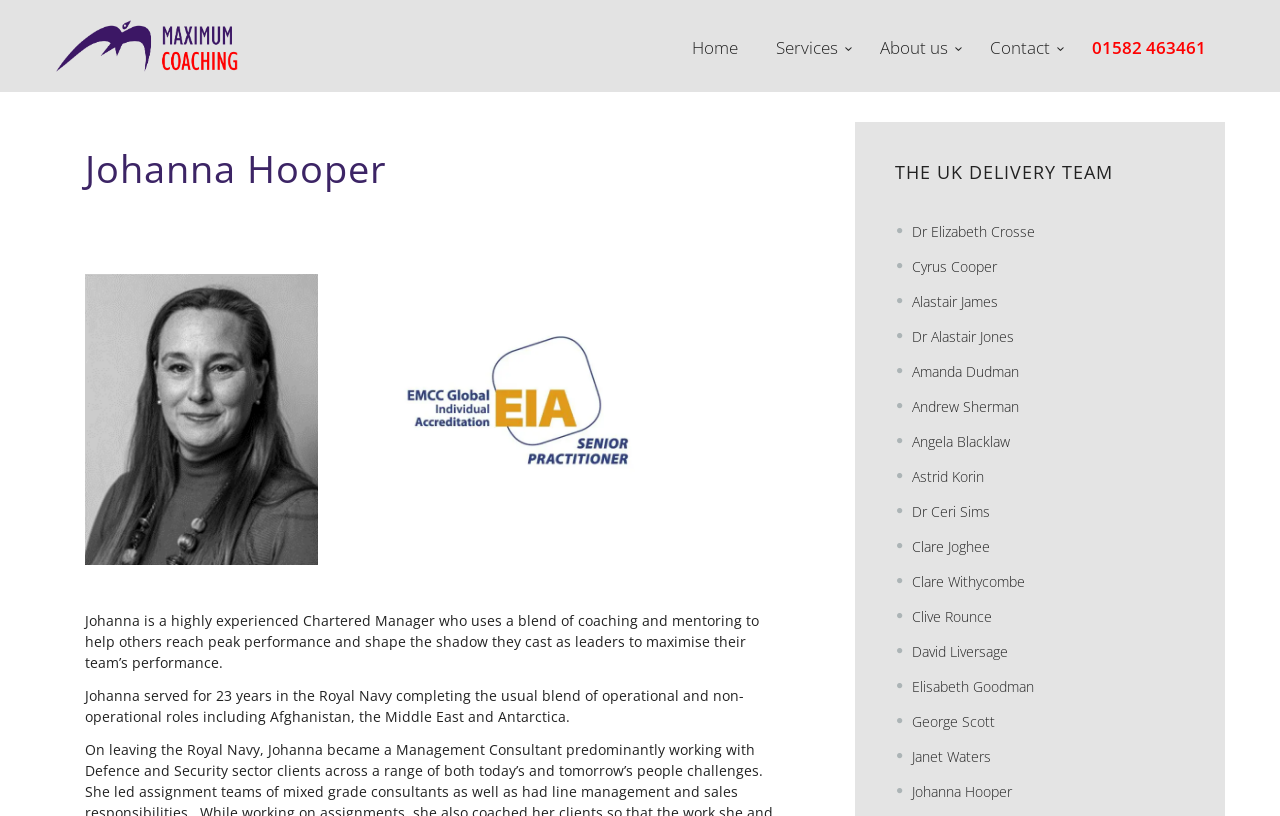What is the name of the team listed on the webpage? Based on the screenshot, please respond with a single word or phrase.

THE UK DELIVERY TEAM